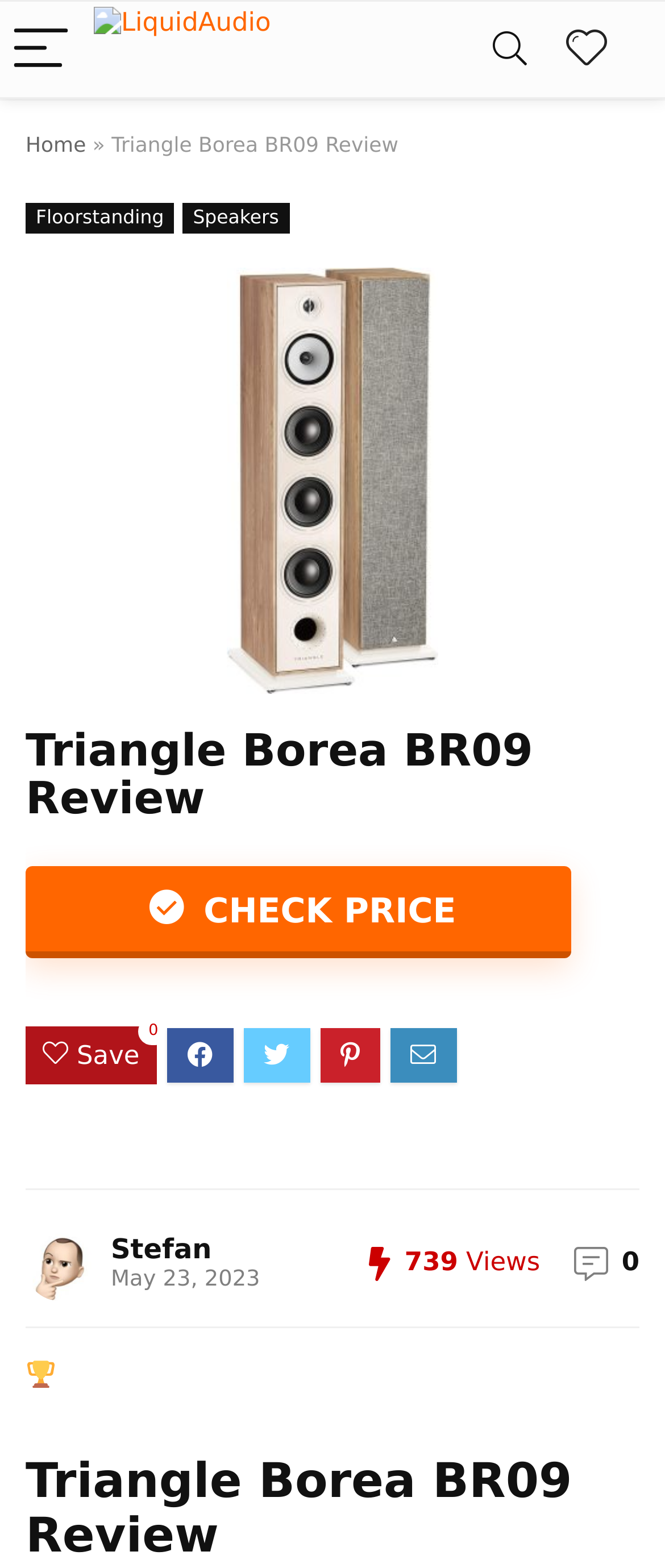Please identify the bounding box coordinates of the clickable area that will fulfill the following instruction: "Click the menu button". The coordinates should be in the format of four float numbers between 0 and 1, i.e., [left, top, right, bottom].

[0.0, 0.003, 0.123, 0.06]